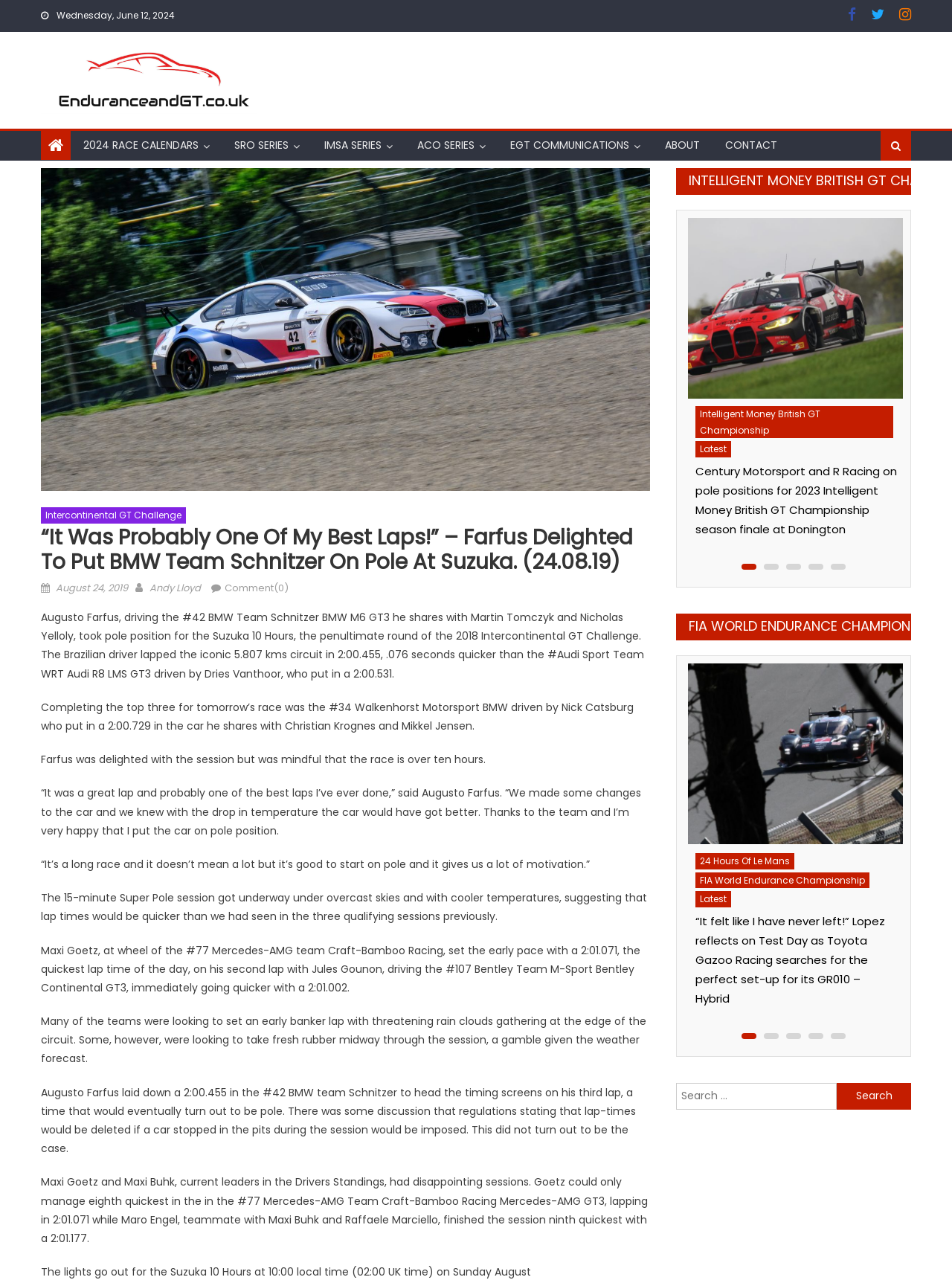What is the time of the Suzuka 10 Hours race?
Carefully examine the image and provide a detailed answer to the question.

The article mentions that the lights go out for the Suzuka 10 Hours at 10:00 local time, which can be found in the StaticText element with coordinates [0.043, 0.988, 0.558, 1.0].